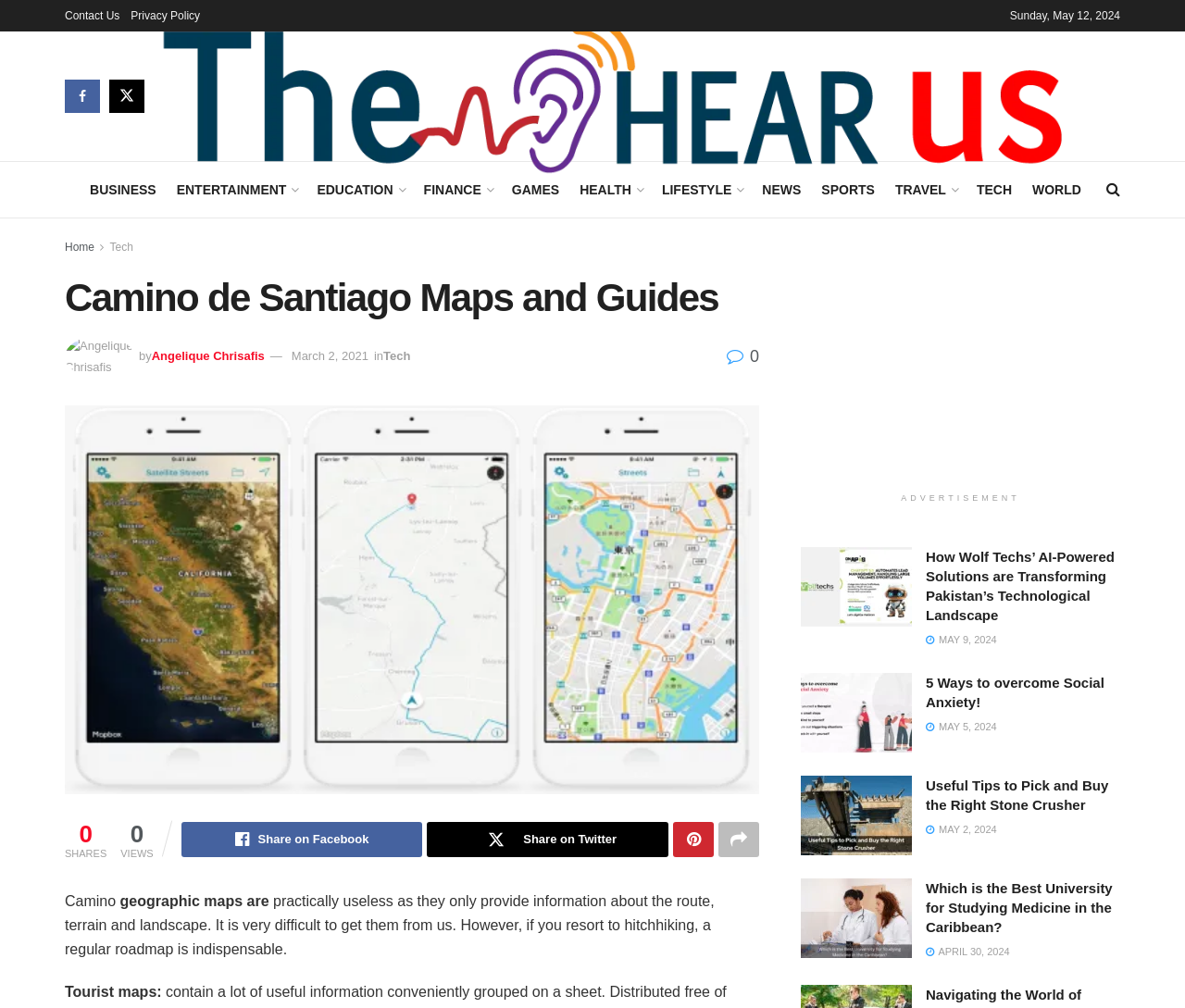Convey a detailed summary of the webpage, mentioning all key elements.

This webpage is about Camino de Santiago Maps and Guides, with a focus on the limitations of geographic maps. At the top, there are several links to different sections of the website, including "Contact Us", "Privacy Policy", and various categories like "BUSINESS", "ENTERTAINMENT", and "TRAVEL". Below these links, there is a heading that reads "Camino de Santiago Maps and Guides" with an accompanying image.

The main content of the page starts with a brief article about the limitations of geographic maps, stating that they are "practically useless" and only provide information about the route, terrain, and landscape. The article also mentions that tourist maps are more useful.

Below the article, there are several sections featuring news articles or blog posts. Each section has a heading, an image, and a brief summary of the article. The articles cover a range of topics, including technology, social anxiety, and education. There are also links to share the articles on social media and view the number of shares and views.

On the right side of the page, there is an advertisement section with a heading that reads "ADVERTISEMENT". Below this, there are several ads, including one for Wolf Techs AI-Powered Solutions and another for a university program.

At the bottom of the page, there is a section with more news articles or blog posts, similar to the ones above. These articles cover topics like overcoming social anxiety, buying the right stone crusher, and studying medicine in the Caribbean.